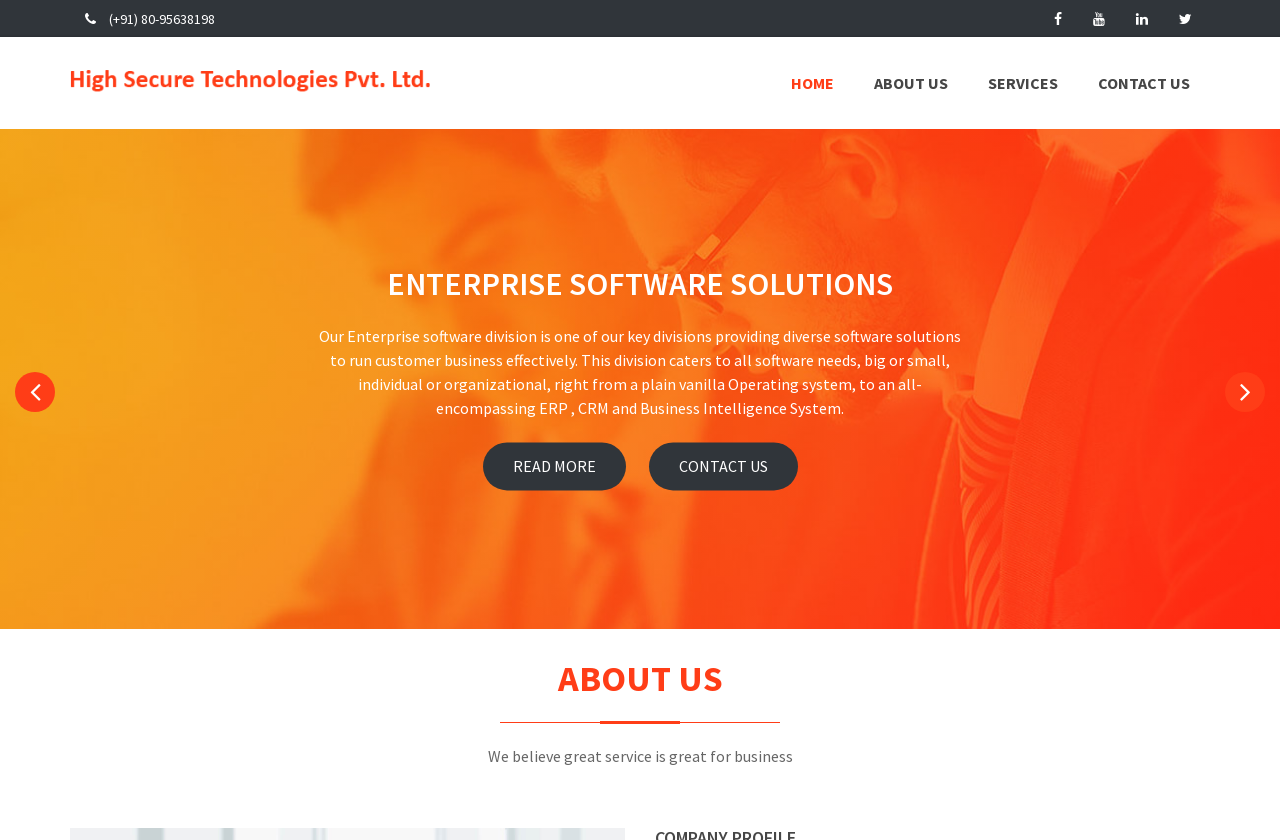Given the element description The Fundation, identify the bounding box coordinates for the UI element on the webpage screenshot. The format should be (top-left x, top-left y, bottom-right x, bottom-right y), with values between 0 and 1.

None